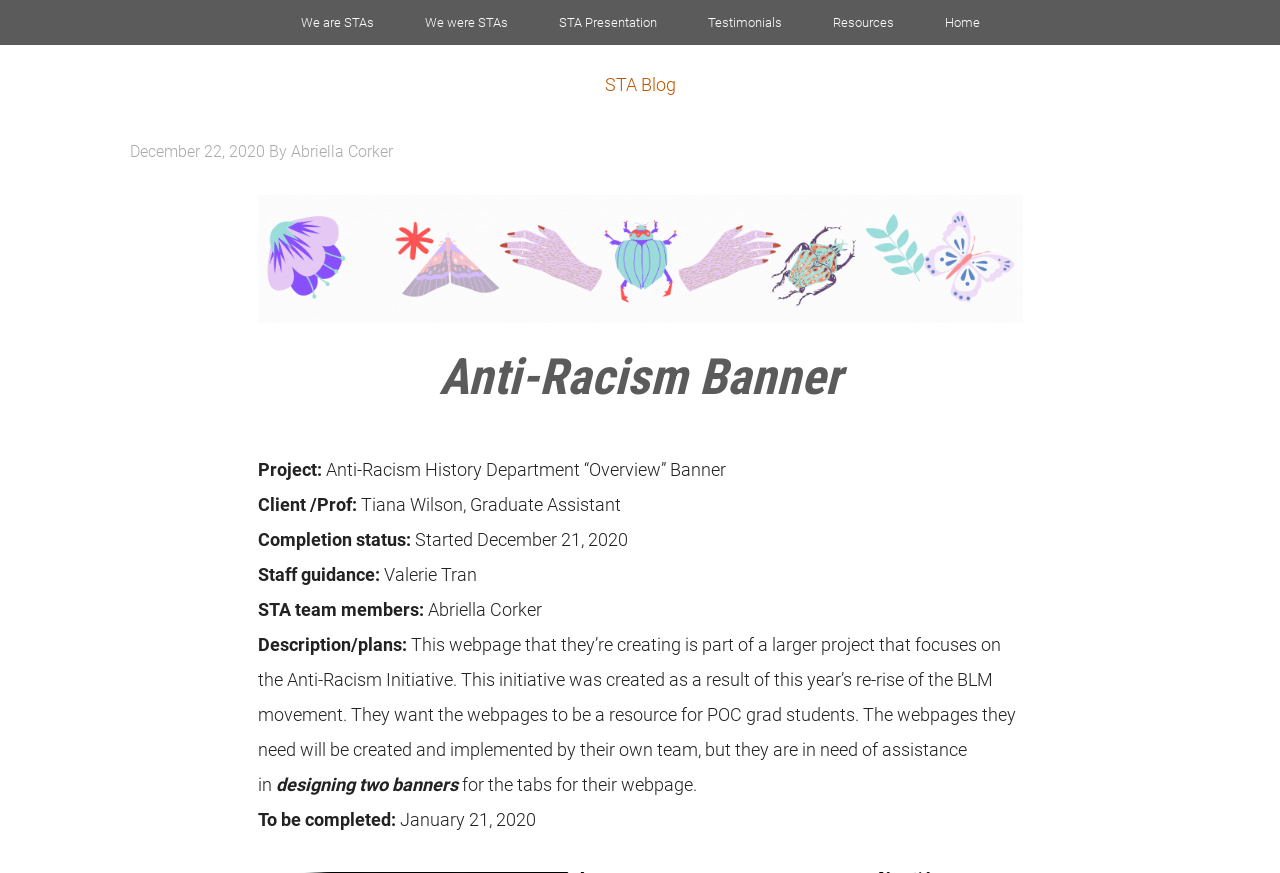Determine the bounding box coordinates of the region that needs to be clicked to achieve the task: "Click on the 'We are STAs' link".

[0.216, 0.0, 0.311, 0.052]